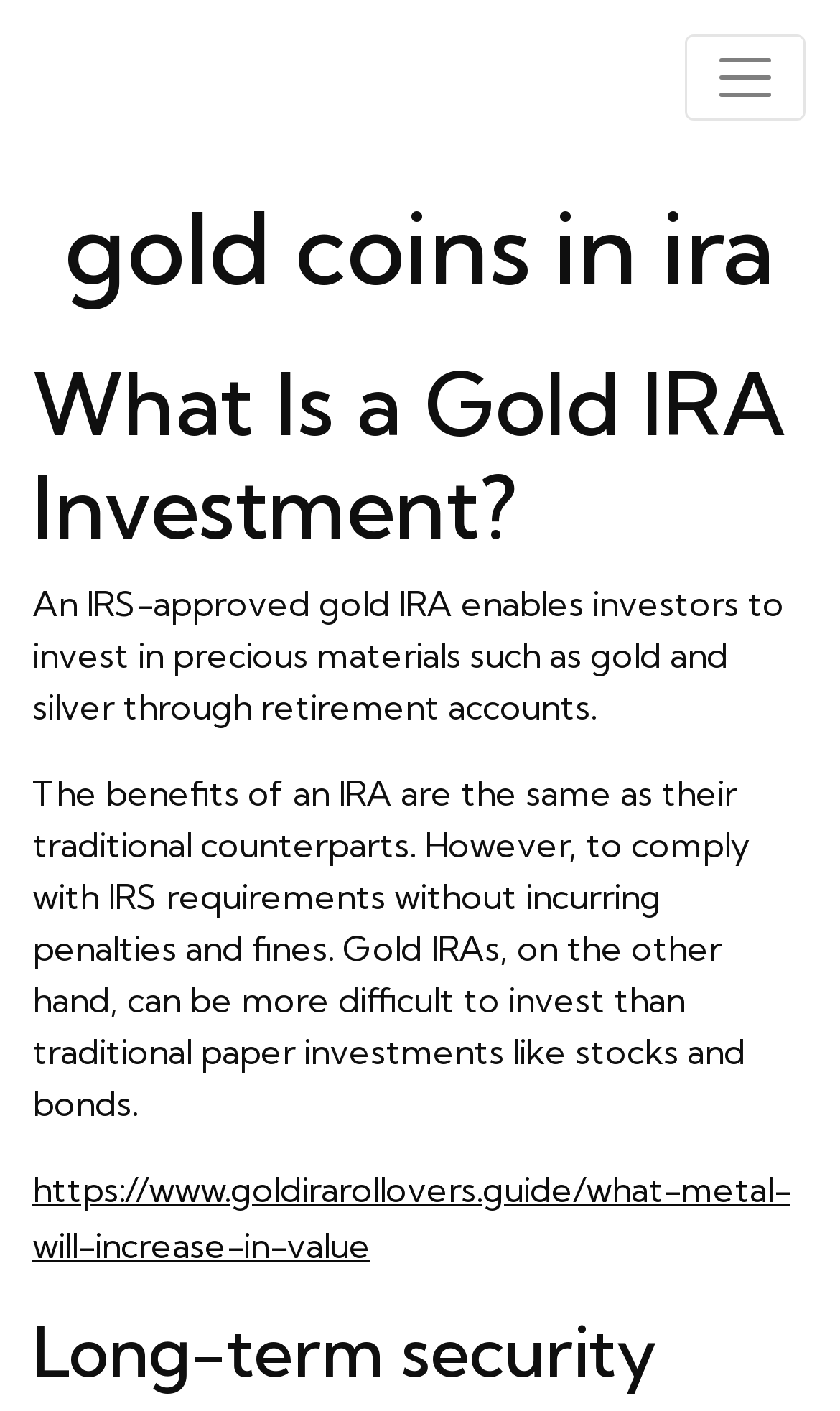Find the bounding box of the UI element described as: "aria-label="Toggle navigation"". The bounding box coordinates should be given as four float values between 0 and 1, i.e., [left, top, right, bottom].

[0.815, 0.024, 0.959, 0.085]